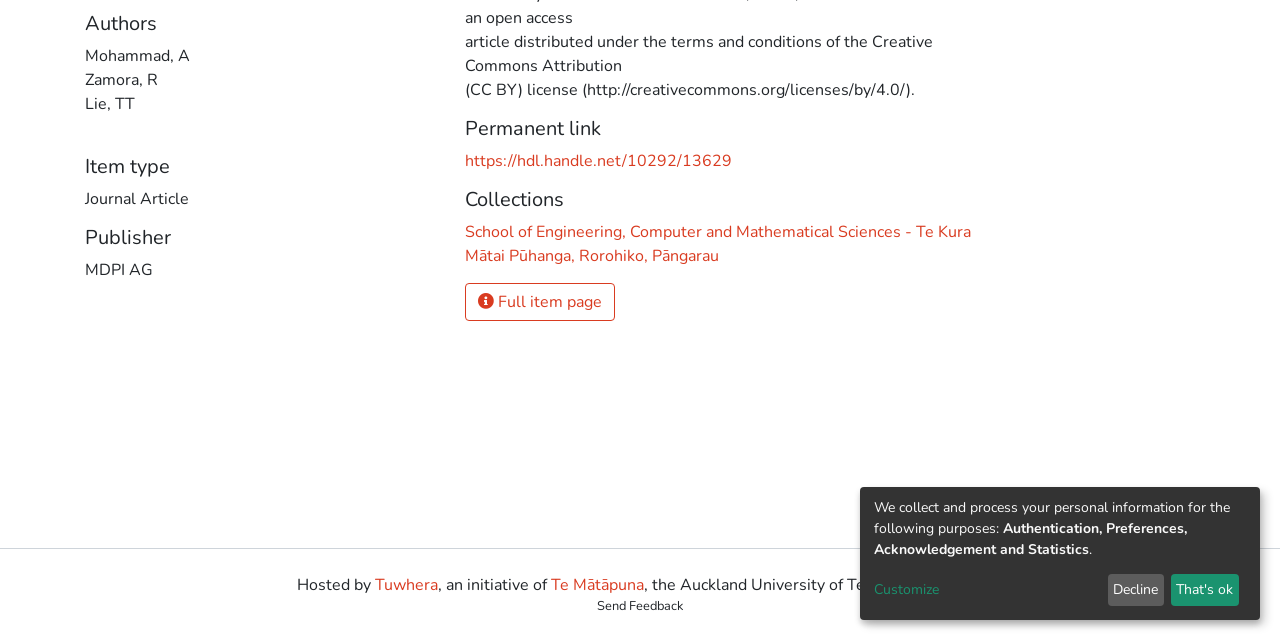Determine the bounding box of the UI component based on this description: "Full item page". The bounding box coordinates should be four float values between 0 and 1, i.e., [left, top, right, bottom].

[0.363, 0.442, 0.48, 0.501]